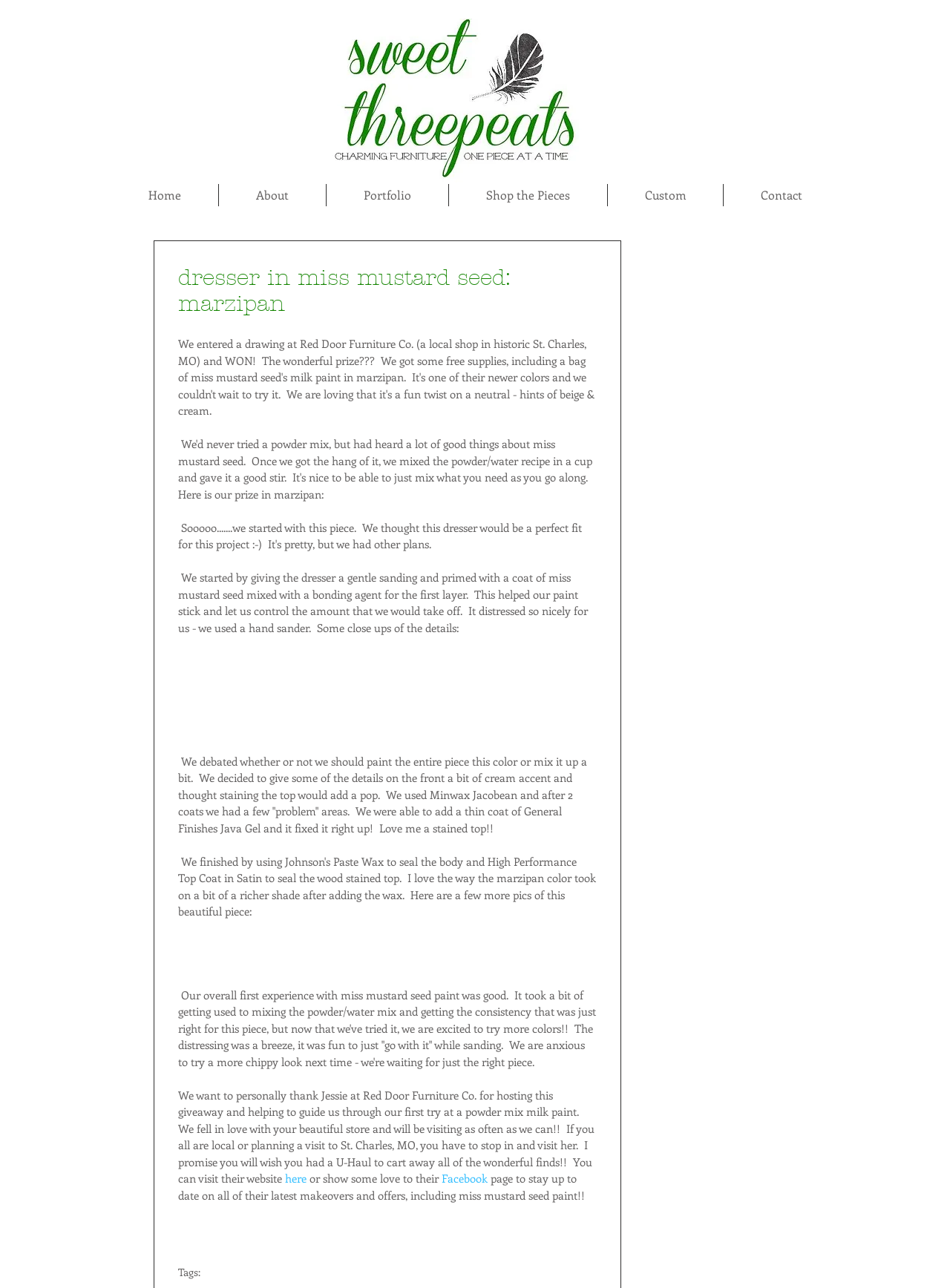What is the location of the local shop mentioned in the webpage?
Please provide a single word or phrase based on the screenshot.

St. Charles, MO